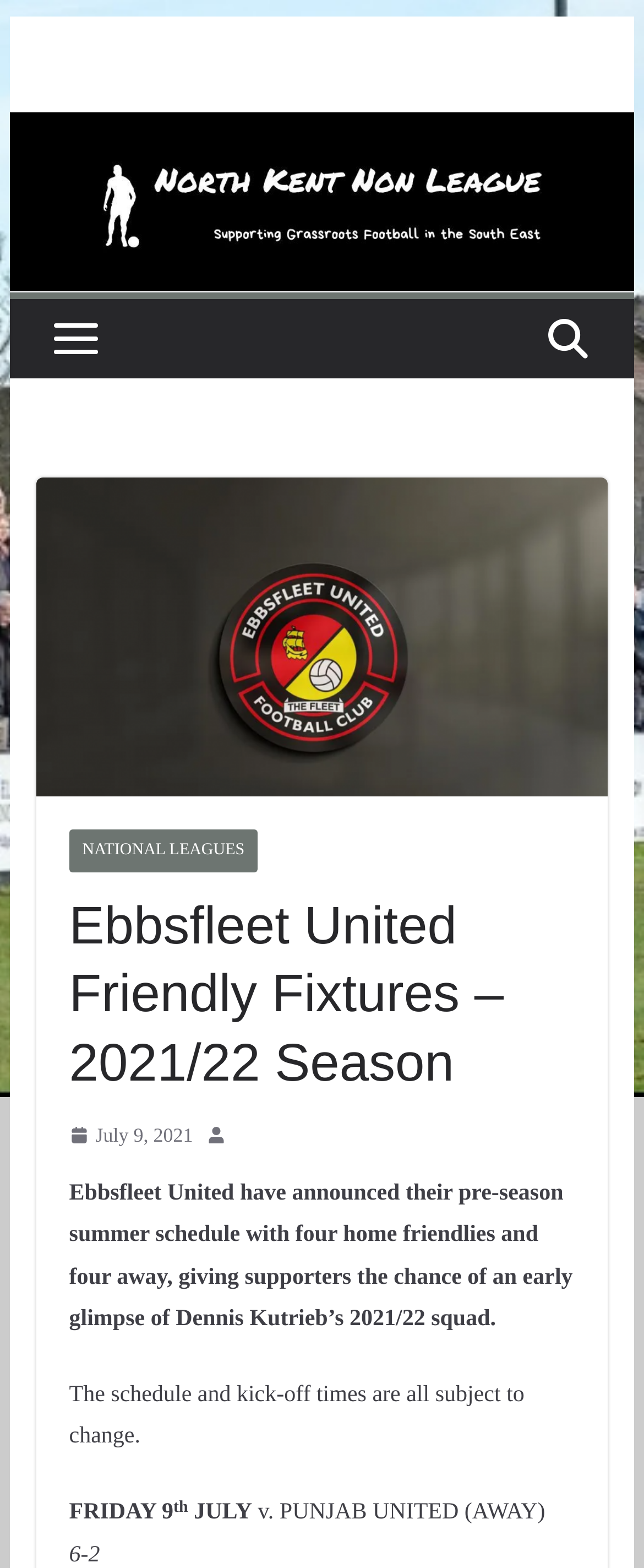Using the provided element description: "National Leagues", determine the bounding box coordinates of the corresponding UI element in the screenshot.

[0.107, 0.529, 0.4, 0.556]